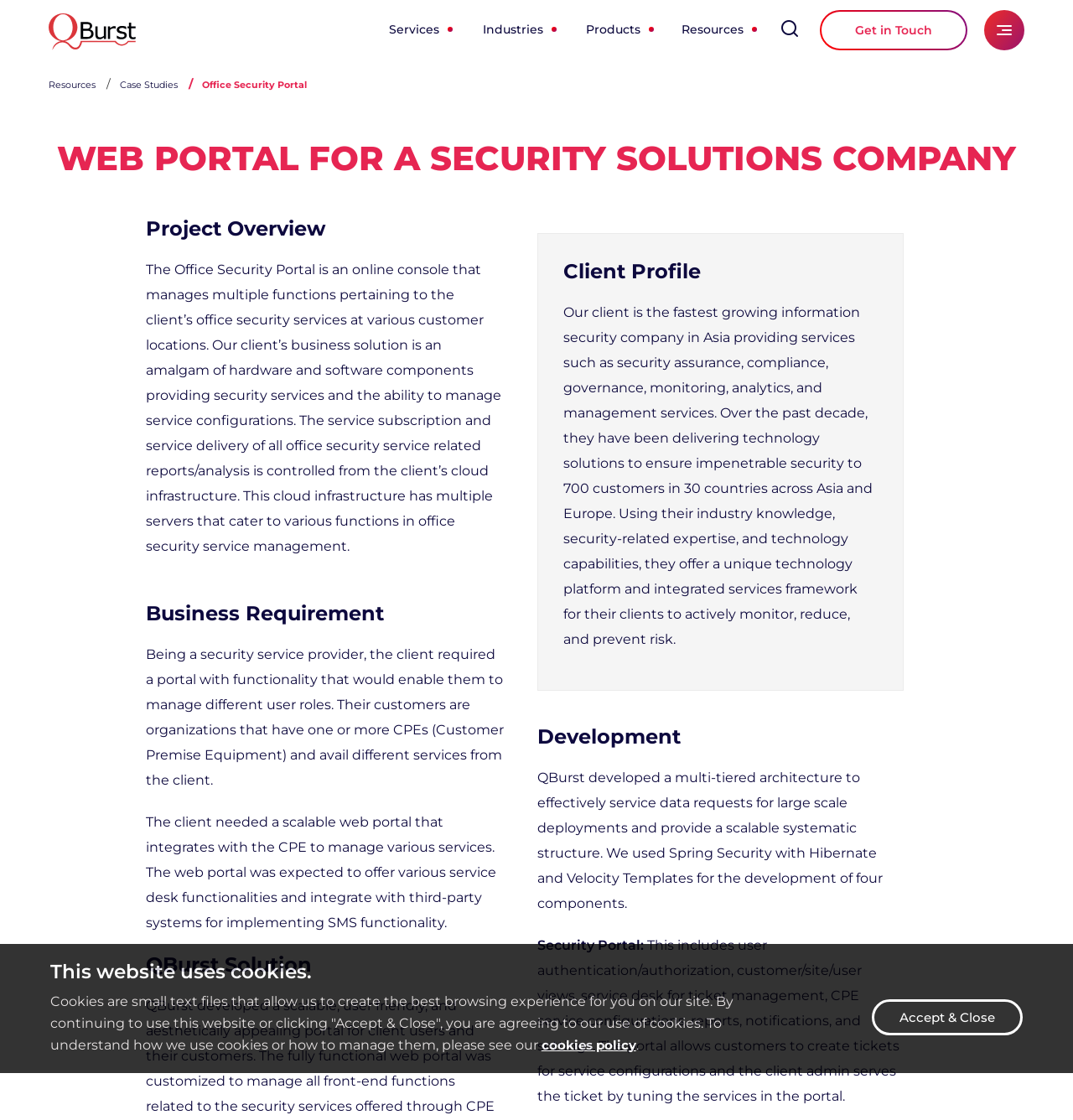Extract the primary header of the webpage and generate its text.

WEB PORTAL FOR A SECURITY SOLUTIONS COMPANY